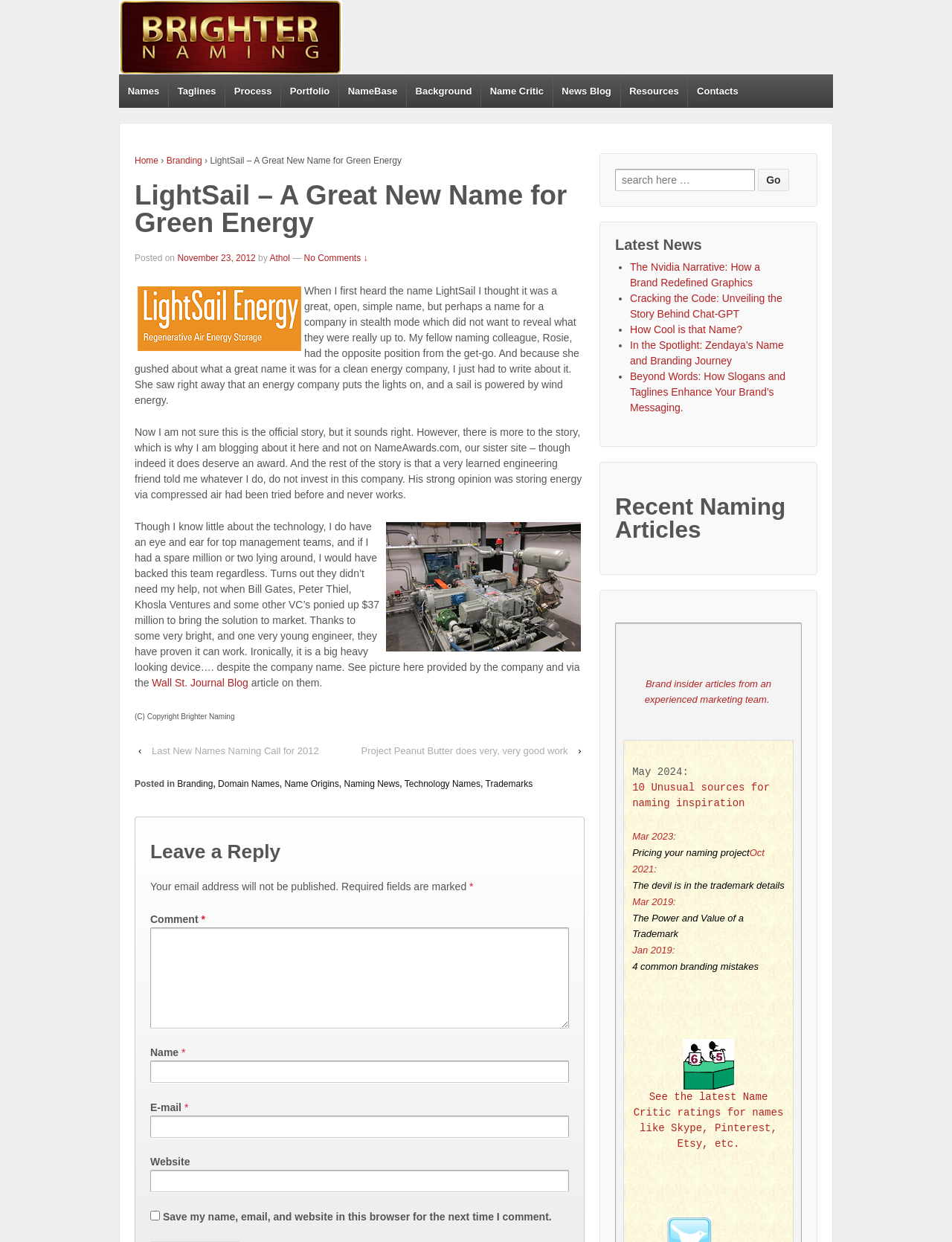Determine the primary headline of the webpage.

LightSail – A Great New Name for Green Energy